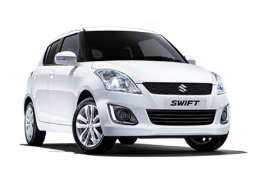What is the name of the company offering taxi services?
Give a one-word or short-phrase answer derived from the screenshot.

RS Tours Rajasthan